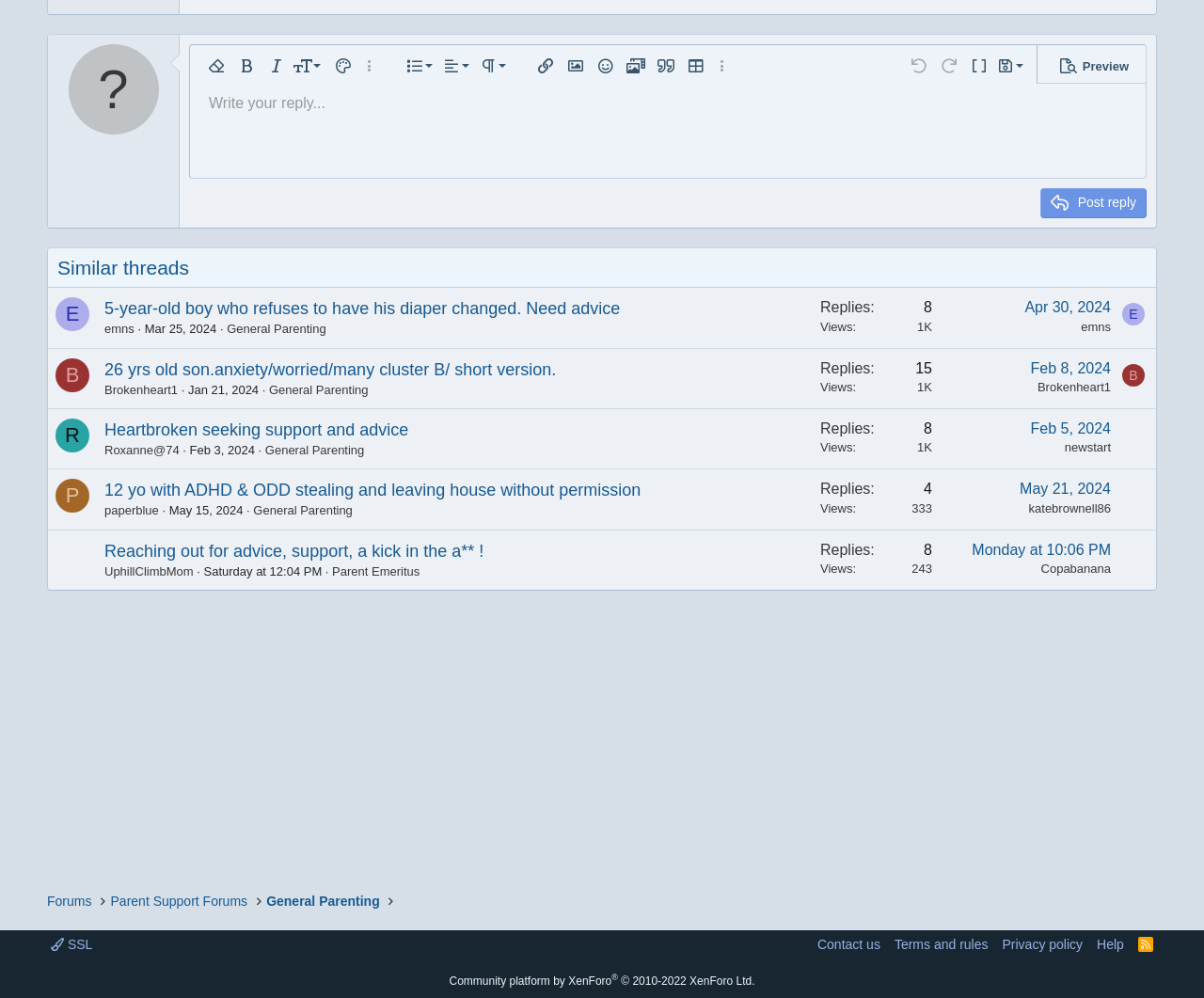Please identify the bounding box coordinates of the element's region that should be clicked to execute the following instruction: "View the thread '5-year-old boy who refuses to have his diaper changed. Need advice'". The bounding box coordinates must be four float numbers between 0 and 1, i.e., [left, top, right, bottom].

[0.087, 0.3, 0.515, 0.319]